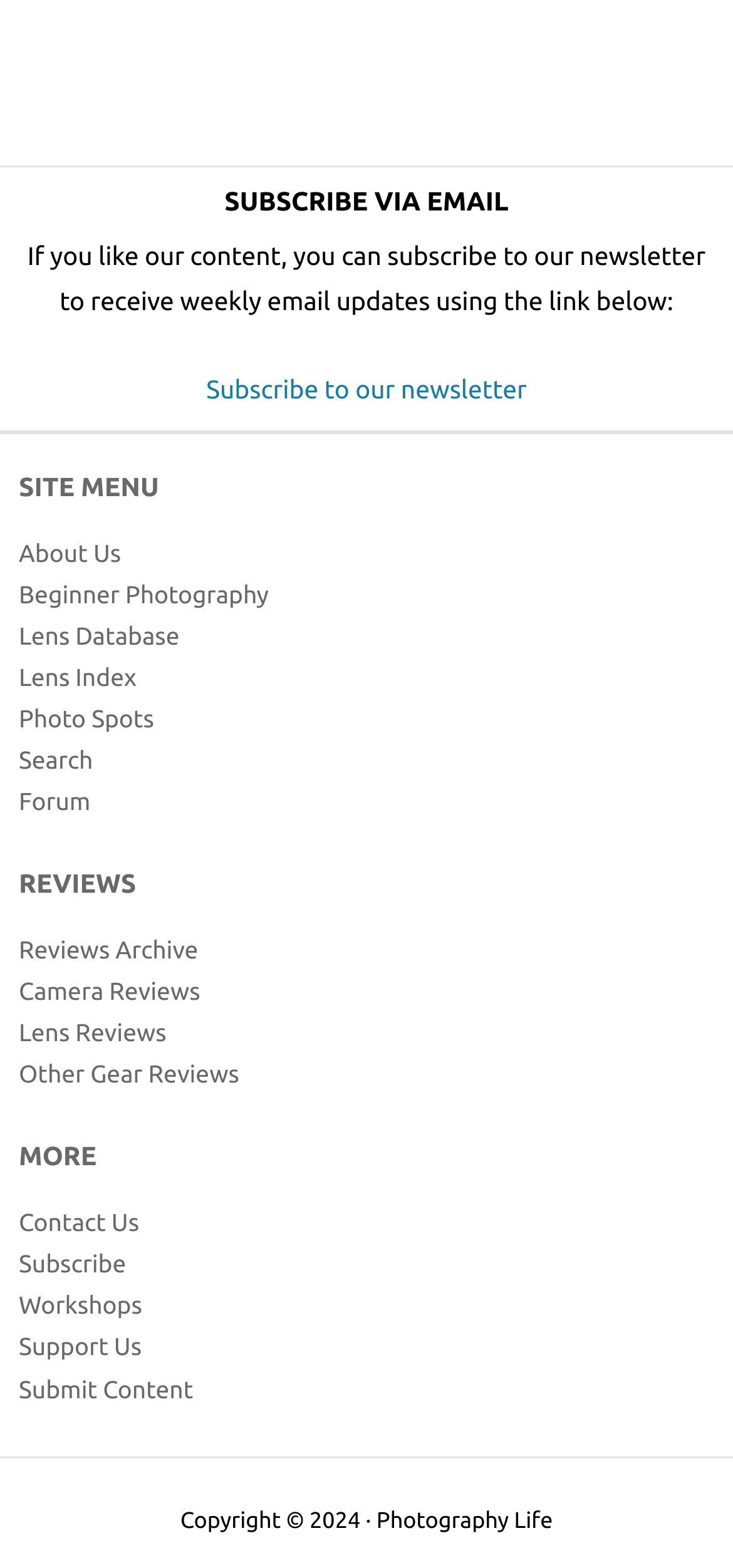Provide the bounding box coordinates of the HTML element this sentence describes: "Subscribe". The bounding box coordinates consist of four float numbers between 0 and 1, i.e., [left, top, right, bottom].

[0.026, 0.799, 0.172, 0.816]